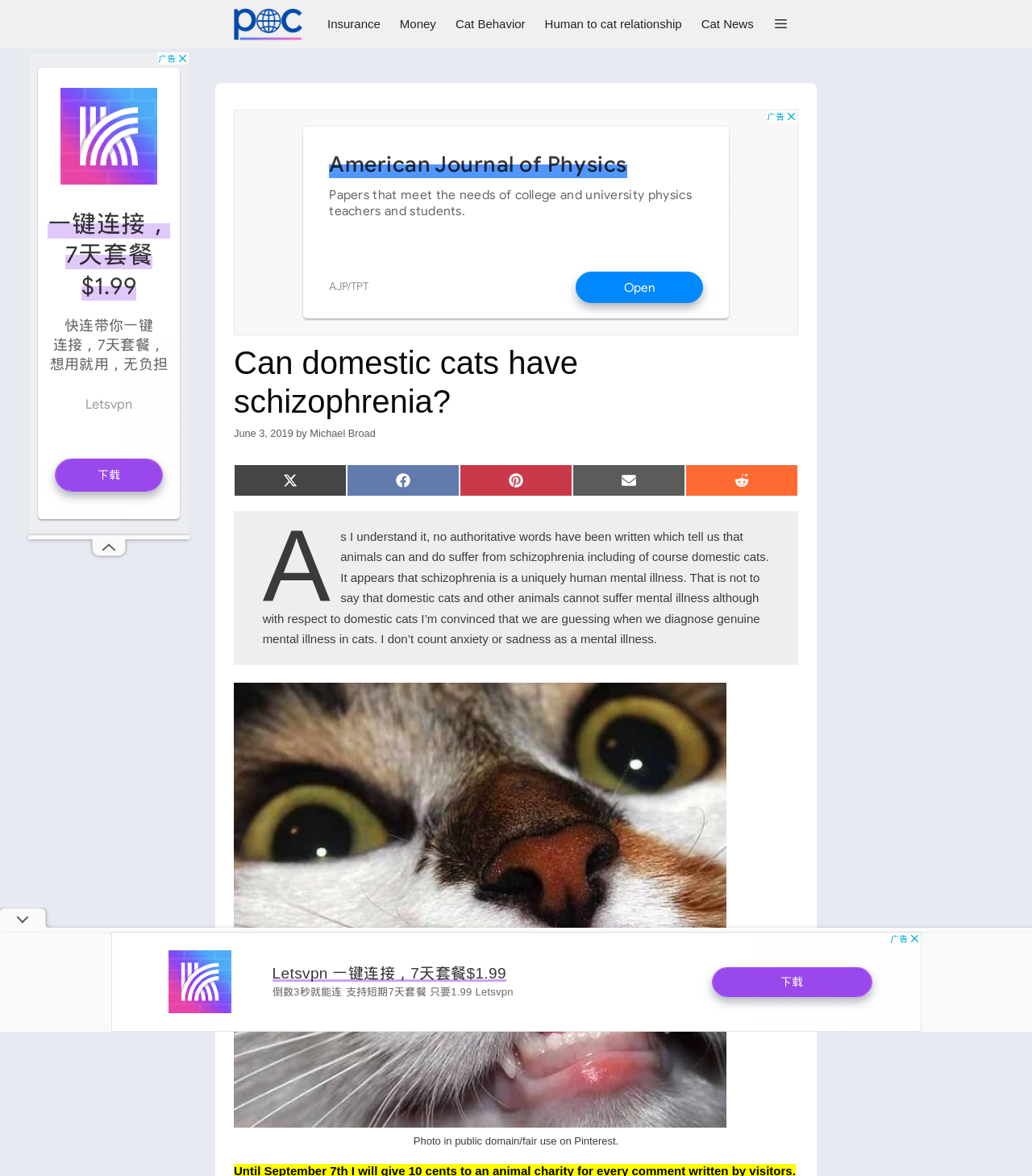Please find the bounding box coordinates in the format (top-left x, top-left y, bottom-right x, bottom-right y) for the given element description. Ensure the coordinates are floating point numbers between 0 and 1. Description: Human to cat relationship

[0.518, 0.0, 0.67, 0.041]